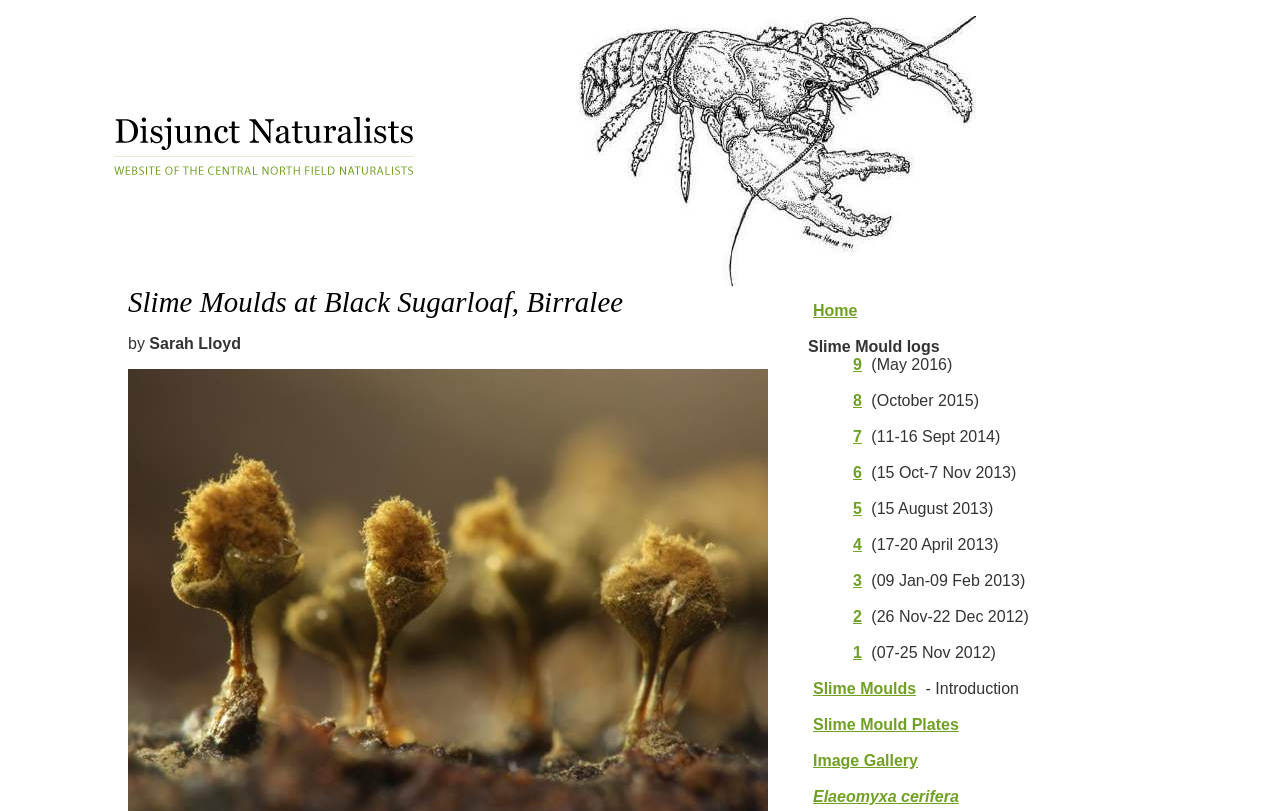Who is the author of the Slime Mould log?
Give a one-word or short phrase answer based on the image.

Sarah Lloyd